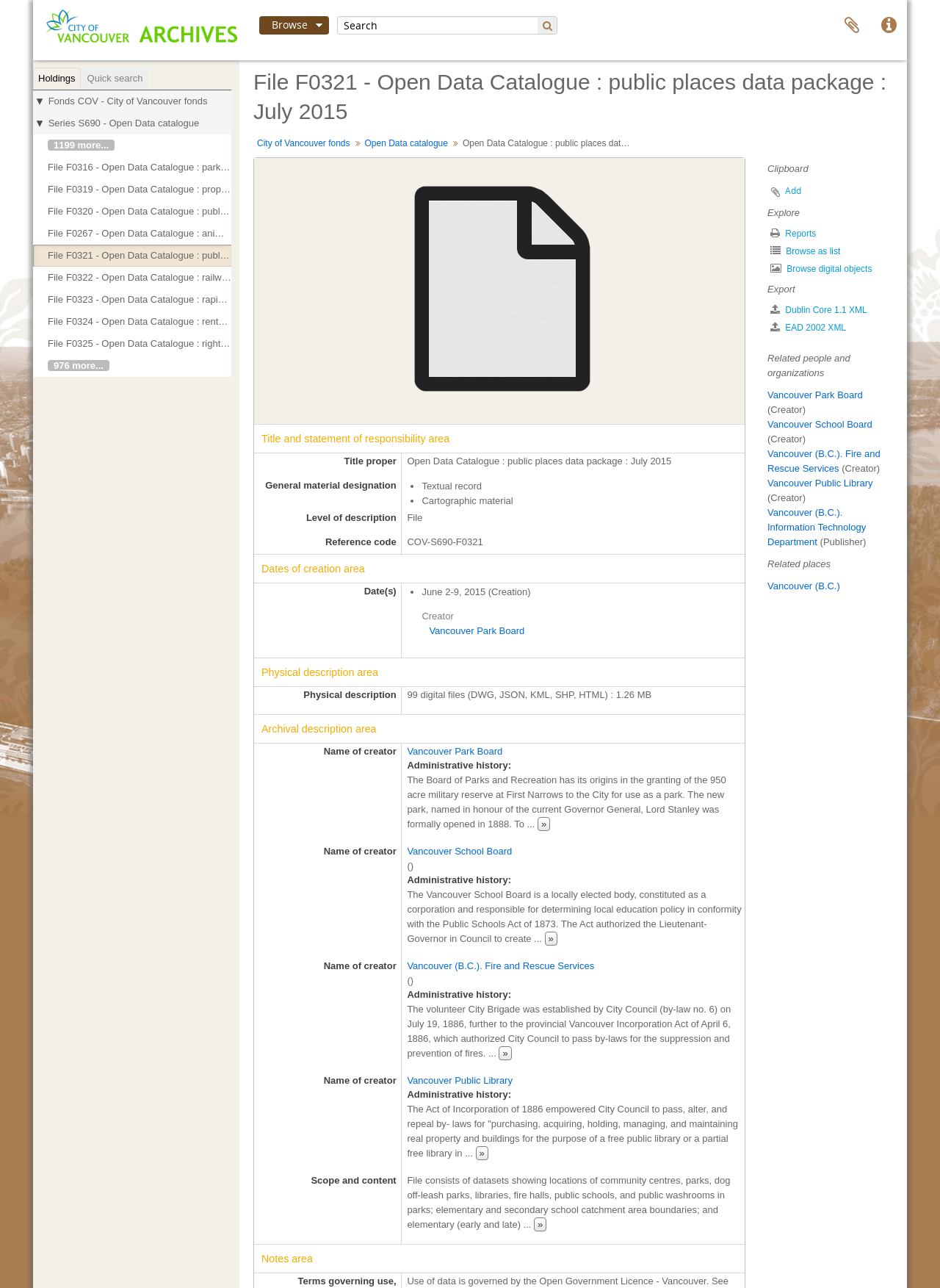Predict the bounding box coordinates of the area that should be clicked to accomplish the following instruction: "Search for something". The bounding box coordinates should consist of four float numbers between 0 and 1, i.e., [left, top, right, bottom].

[0.359, 0.013, 0.593, 0.027]